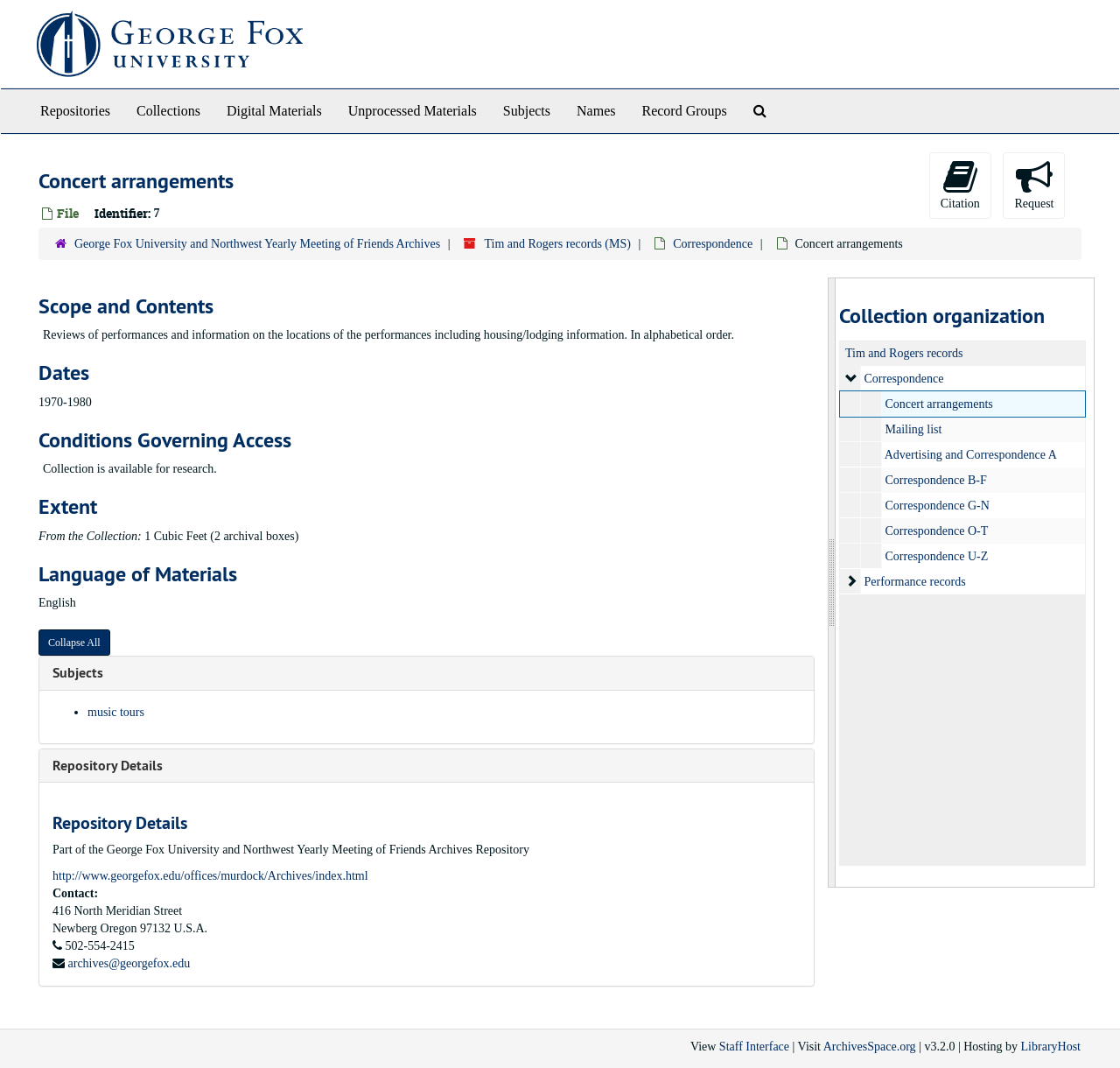Please determine the bounding box coordinates for the UI element described as: "Correspondence".

[0.771, 0.349, 0.842, 0.361]